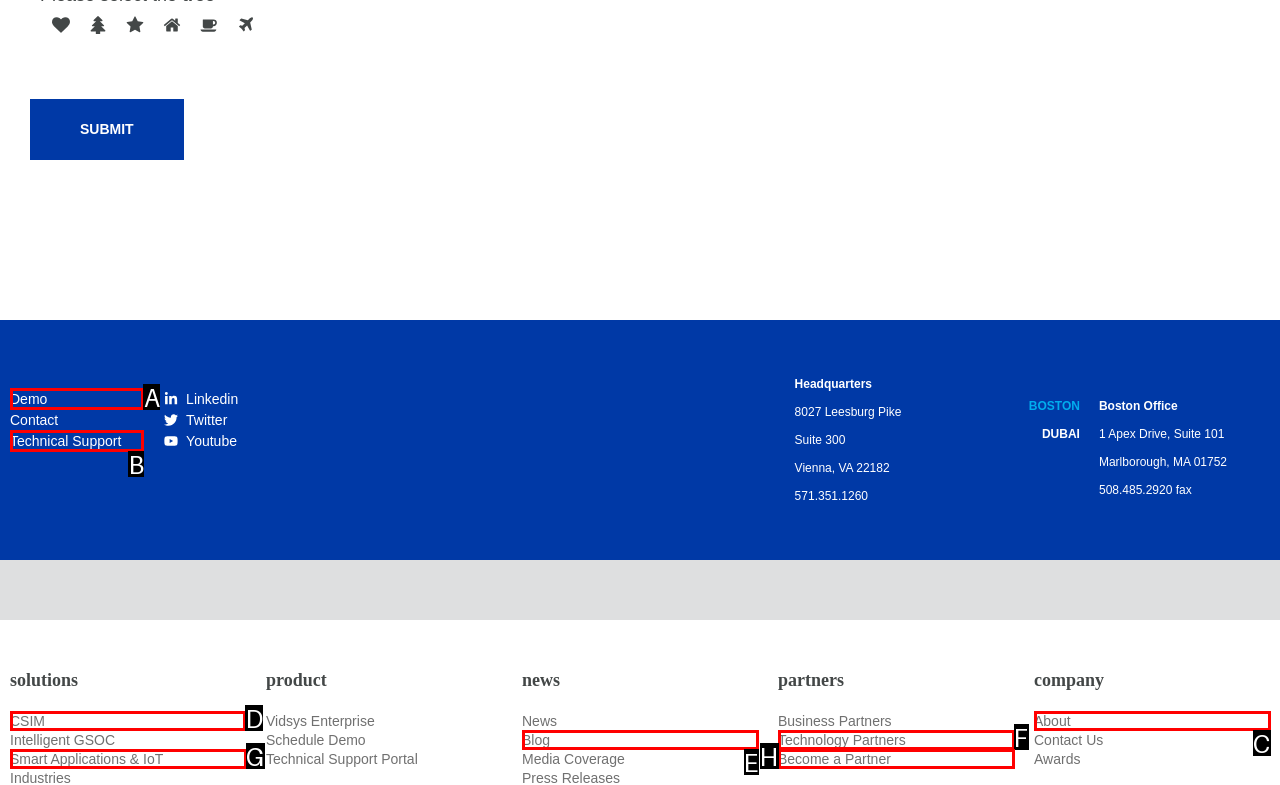Pick the option that should be clicked to perform the following task: Learn about CSIM solutions
Answer with the letter of the selected option from the available choices.

D